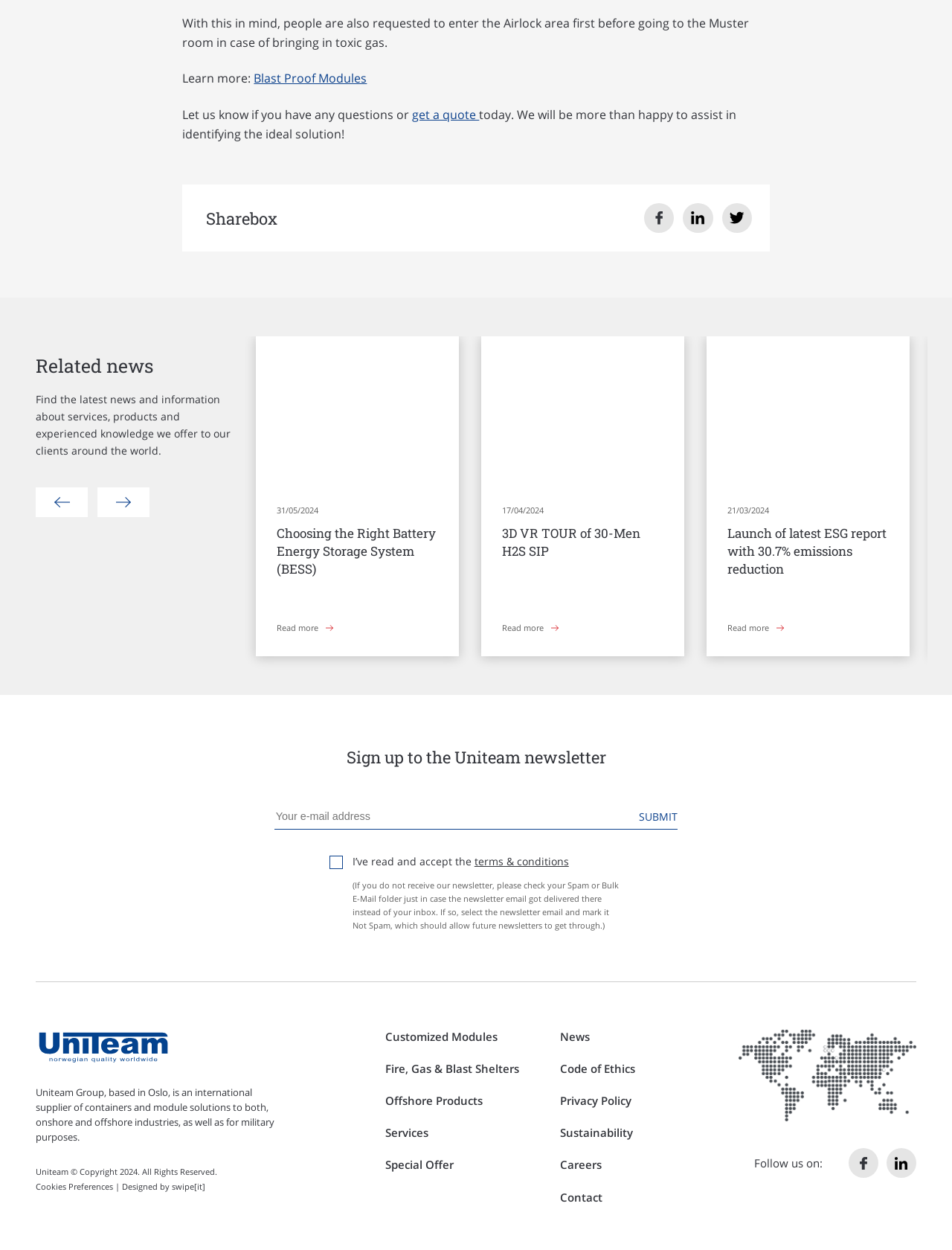Please give a succinct answer using a single word or phrase:
What is the purpose of the 'Sharebox'?

Social media sharing